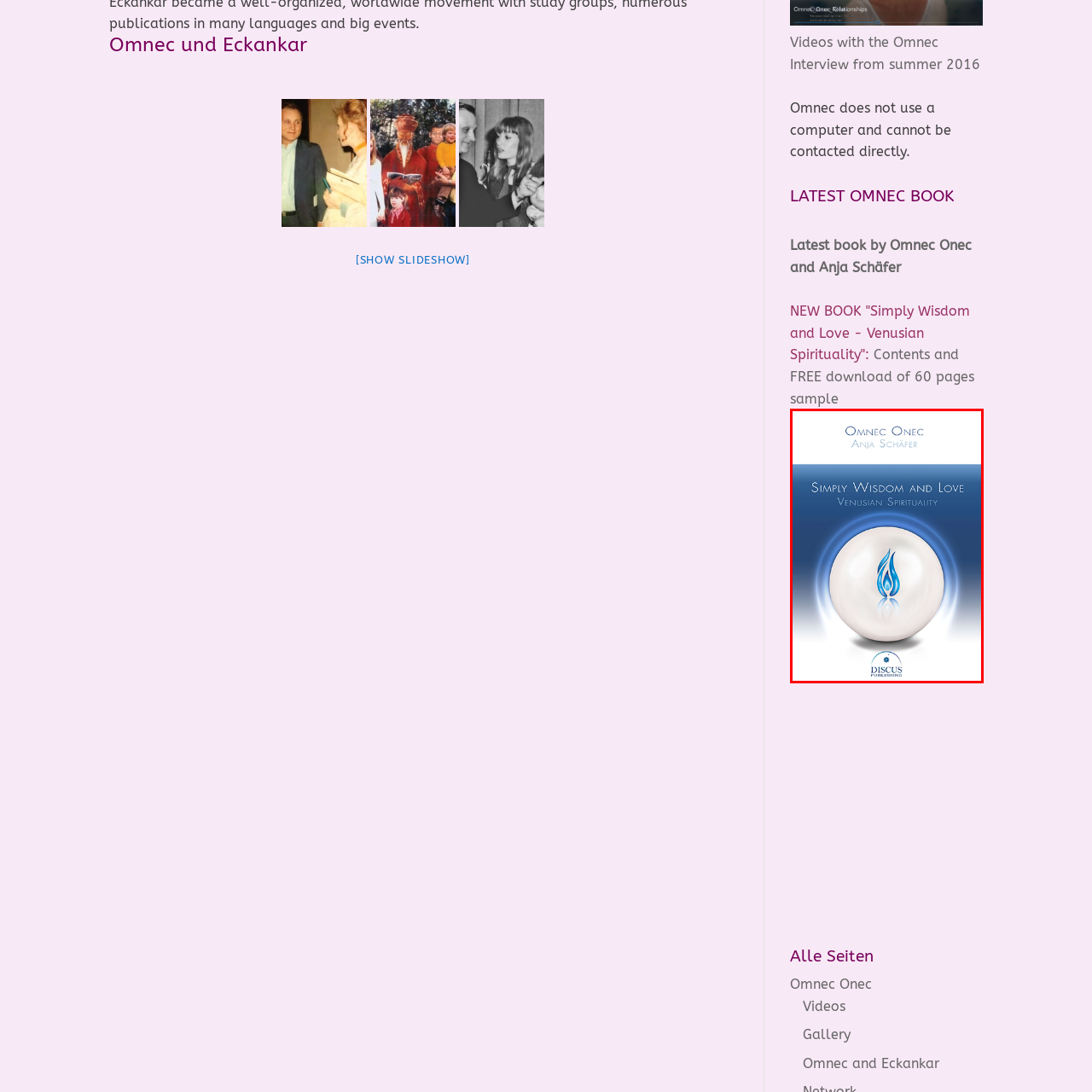Thoroughly describe the contents of the image enclosed in the red rectangle.

The image showcases the book cover for "Simply Wisdom and Love - Venusian Spirituality," authored by Omnec Onec and Anja Schäfer. The design features a serene blue gradient background with a prominent, glossy white orb at the center, adorned with a stylized blue flame, symbolizing the theme of spiritual exploration and enlightenment. The title is boldly displayed at the bottom, accompanied by the indication of the publisher, Discus Publishing, reinforcing its focus on teaching and sharing wisdom rooted in Venusian spirituality. This book represents a significant contribution to spiritual literature, inviting readers to explore profound insights and insights beyond earthly existence.